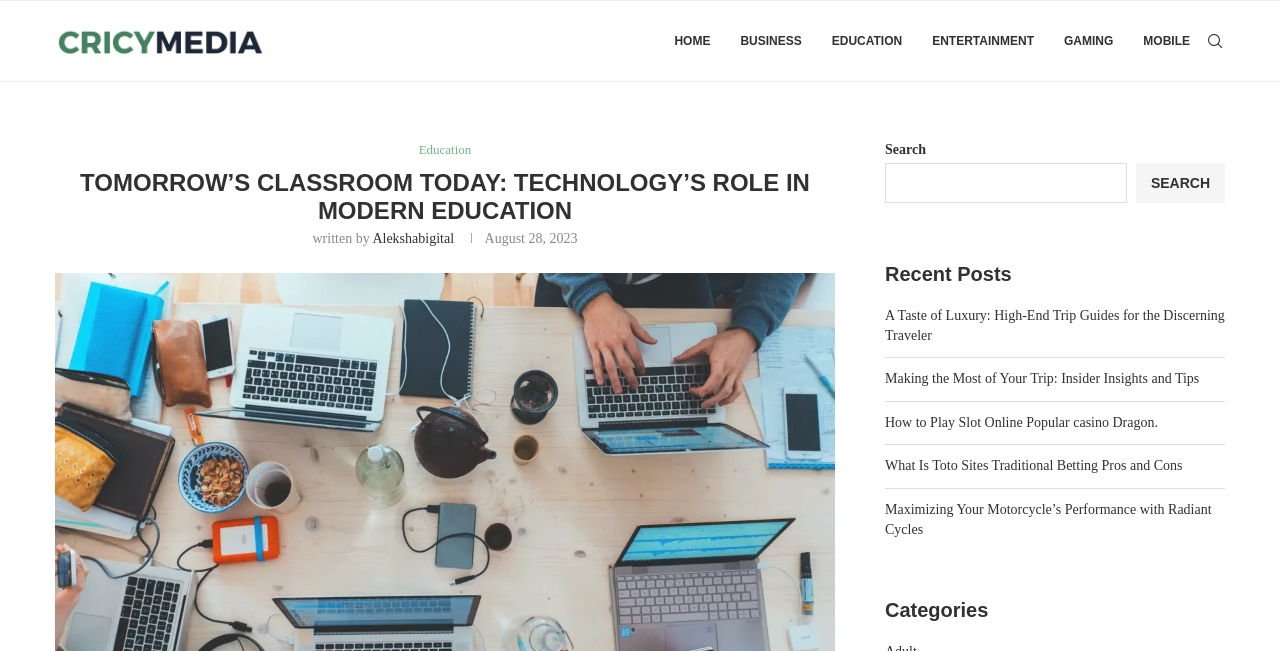Carefully examine the image and provide an in-depth answer to the question: What is the category of the article?

The category of the article can be found in the top navigation menu, where it says 'EDUCATION'. This indicates that the article belongs to the education category.